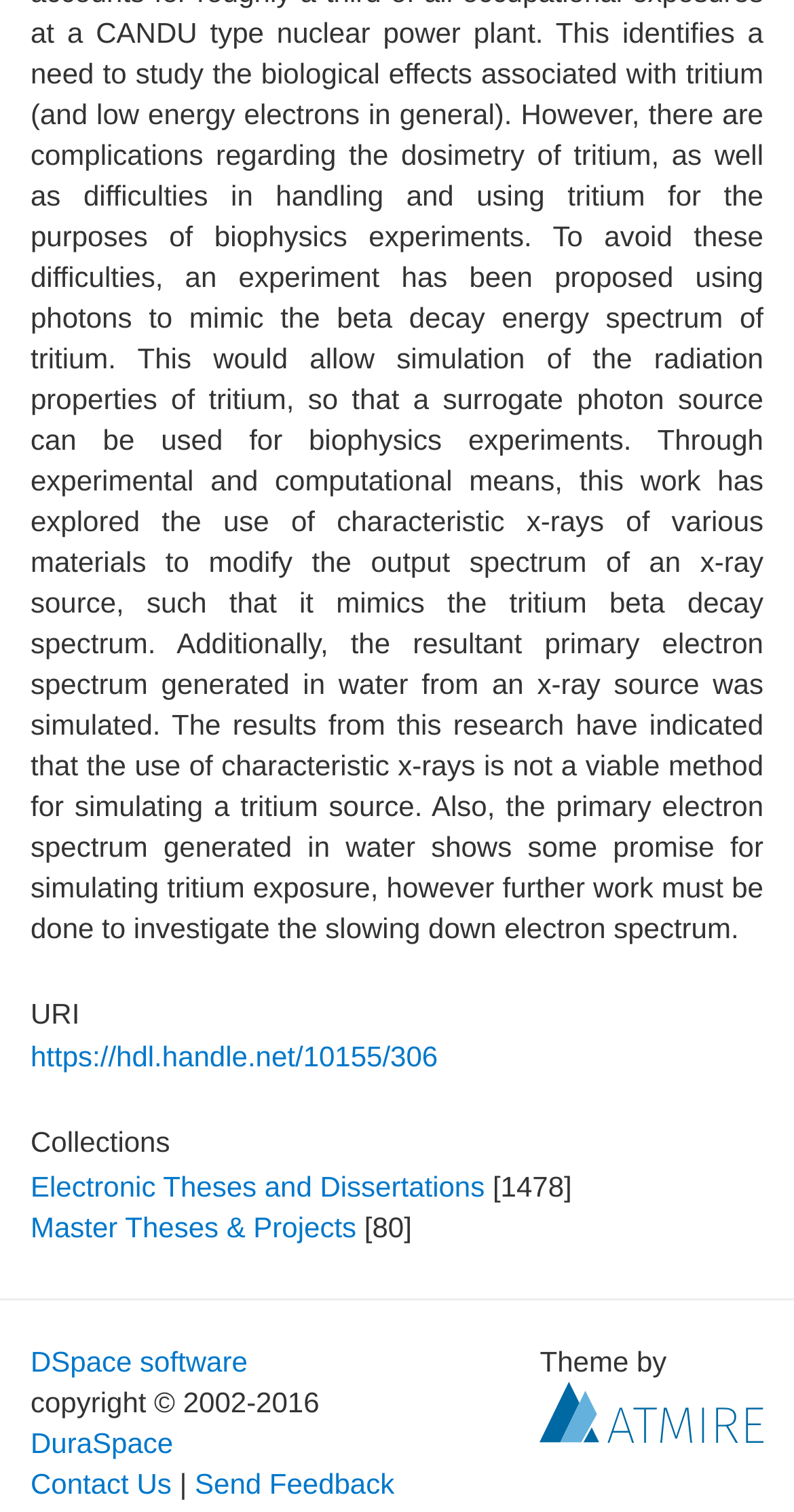For the element described, predict the bounding box coordinates as (top-left x, top-left y, bottom-right x, bottom-right y). All values should be between 0 and 1. Element description: Electronic Theses and Dissertations

[0.038, 0.773, 0.61, 0.795]